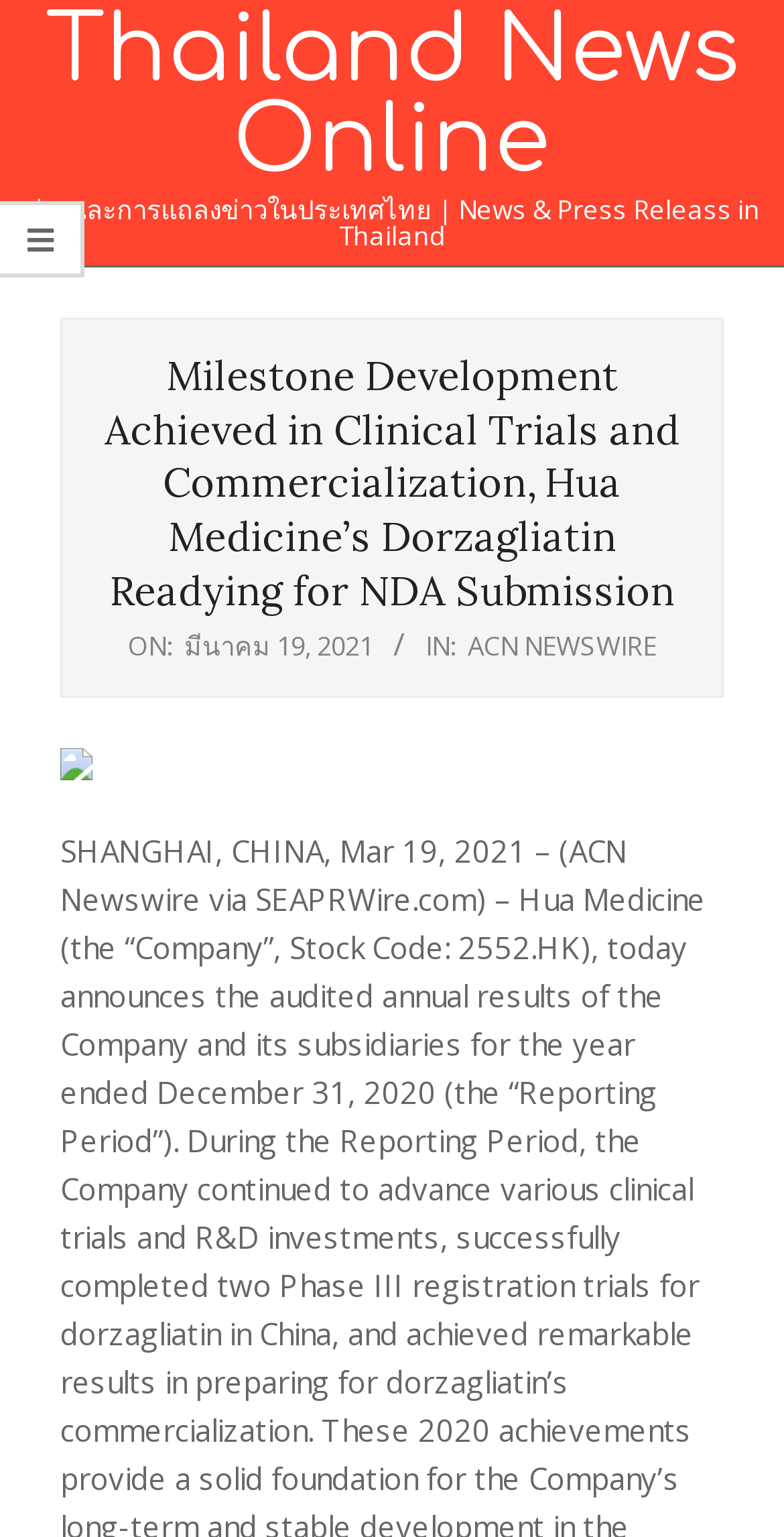What is the language of the news article?
Give a detailed and exhaustive answer to the question.

I determined the language by examining the text elements on the webpage, which appear to be in Thai language, such as 'ข่าวและการแถลงข่าวในประเทศไทย'.